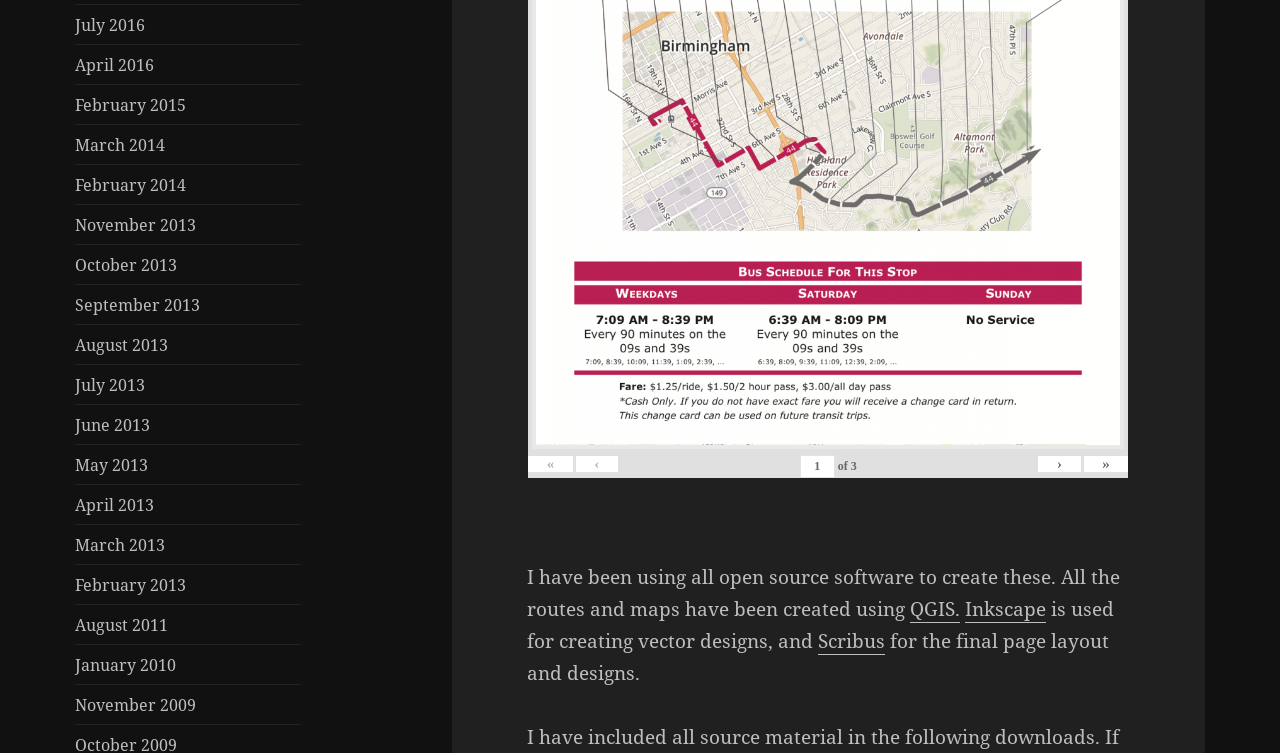Extract the bounding box for the UI element that matches this description: "Inkscape".

[0.754, 0.791, 0.817, 0.827]